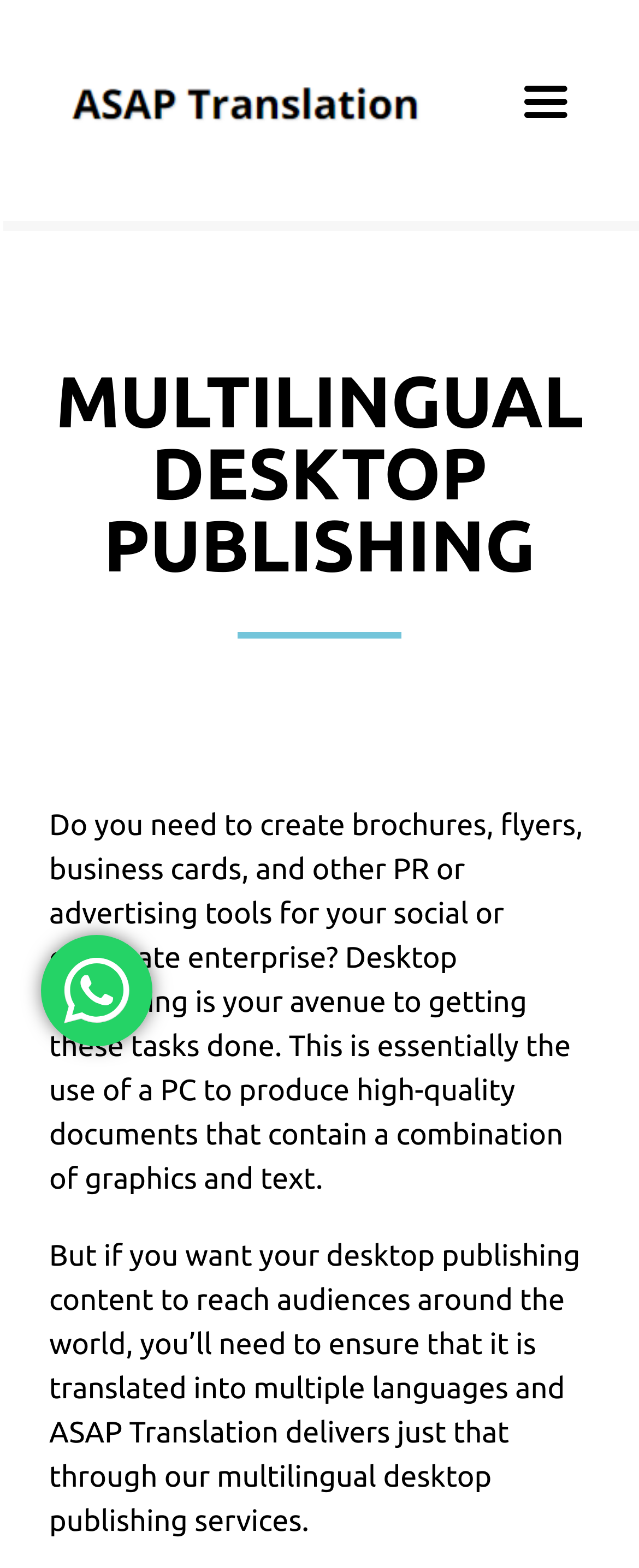Extract the main headline from the webpage and generate its text.

MULTILINGUAL DESKTOP PUBLISHING